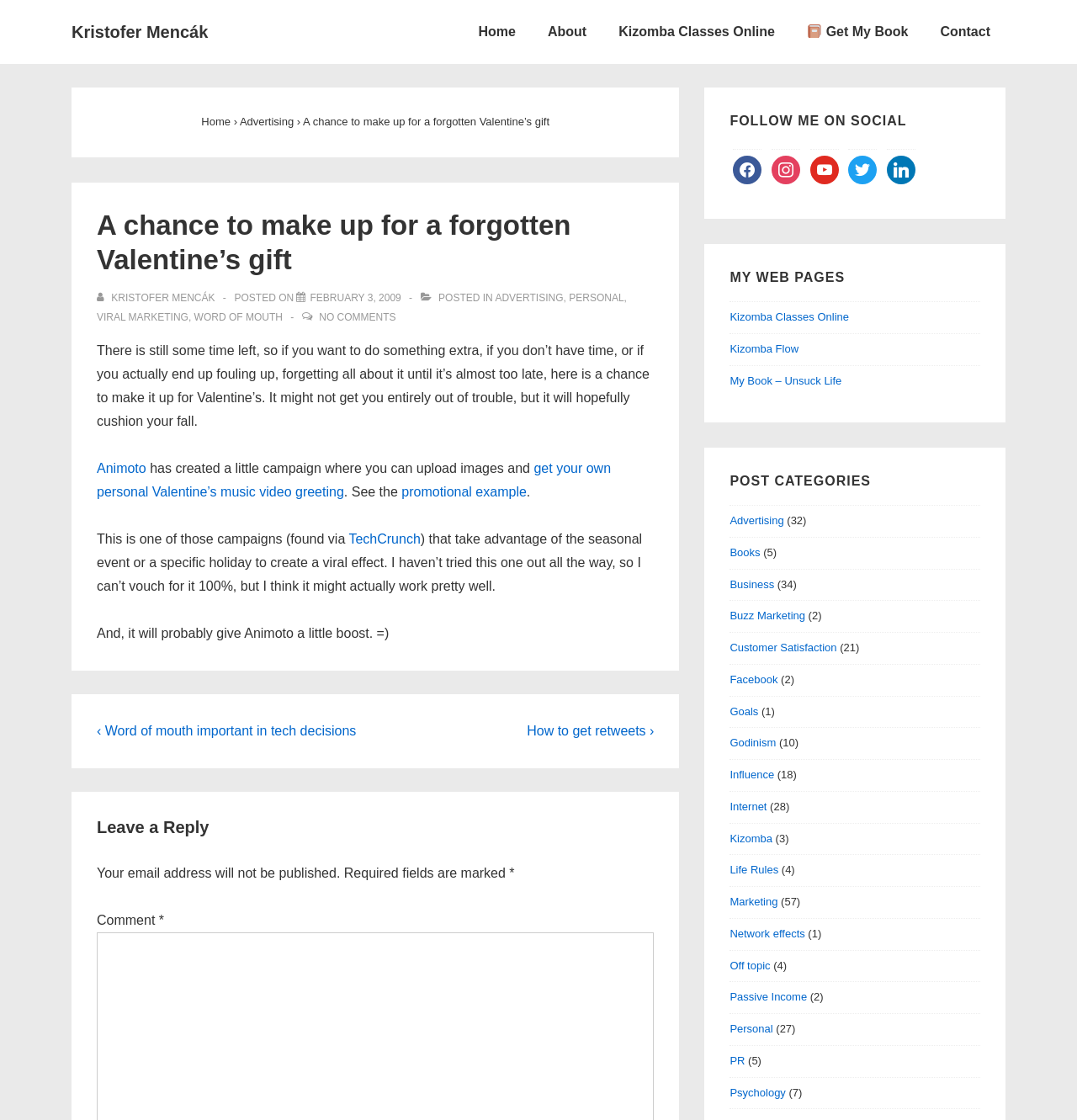Please determine the bounding box coordinates of the element's region to click for the following instruction: "Get your own personal Valentine’s music video greeting".

[0.09, 0.412, 0.567, 0.445]